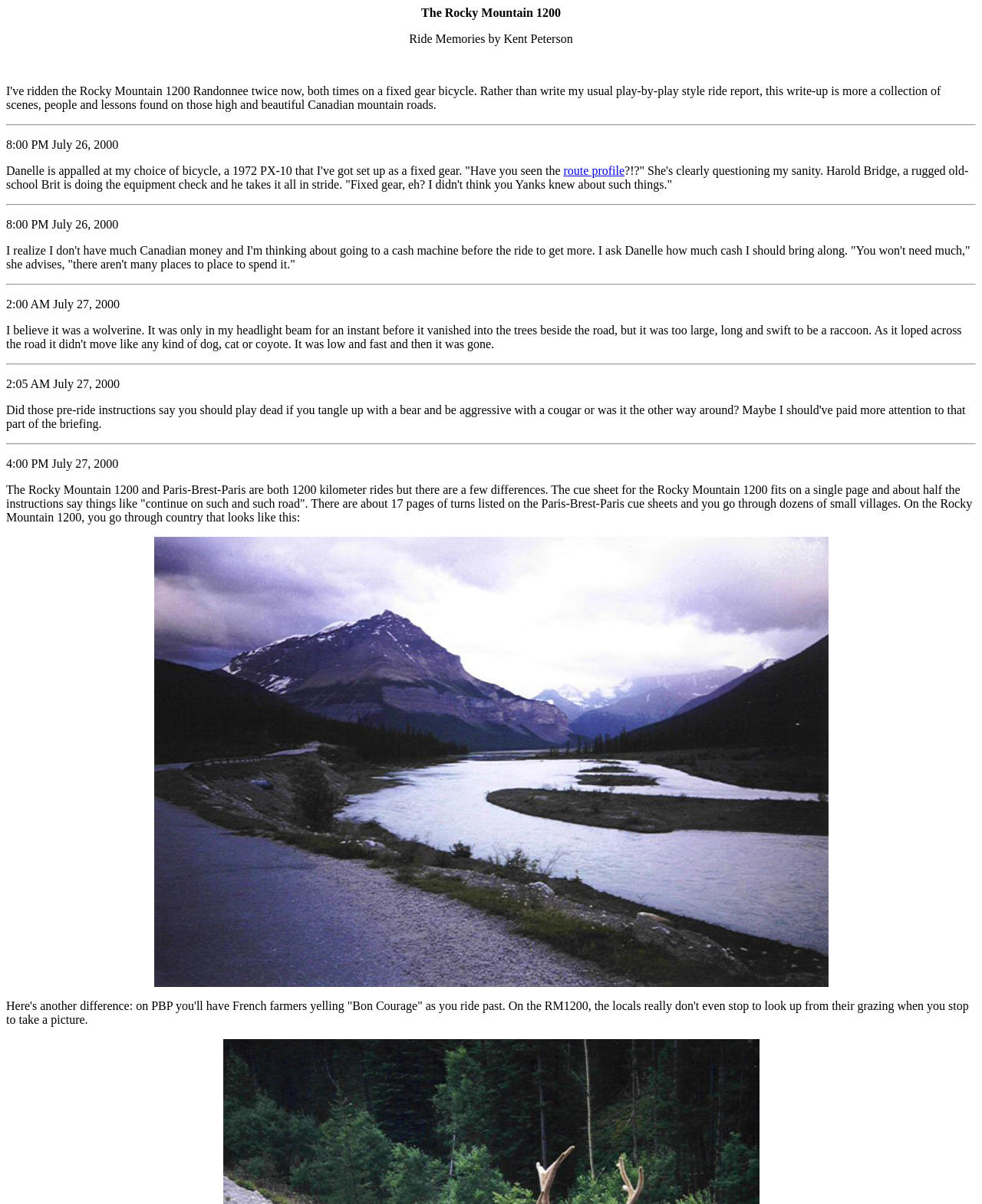Locate the bounding box coordinates of the UI element described by: "route profile". The bounding box coordinates should consist of four float numbers between 0 and 1, i.e., [left, top, right, bottom].

[0.574, 0.136, 0.636, 0.147]